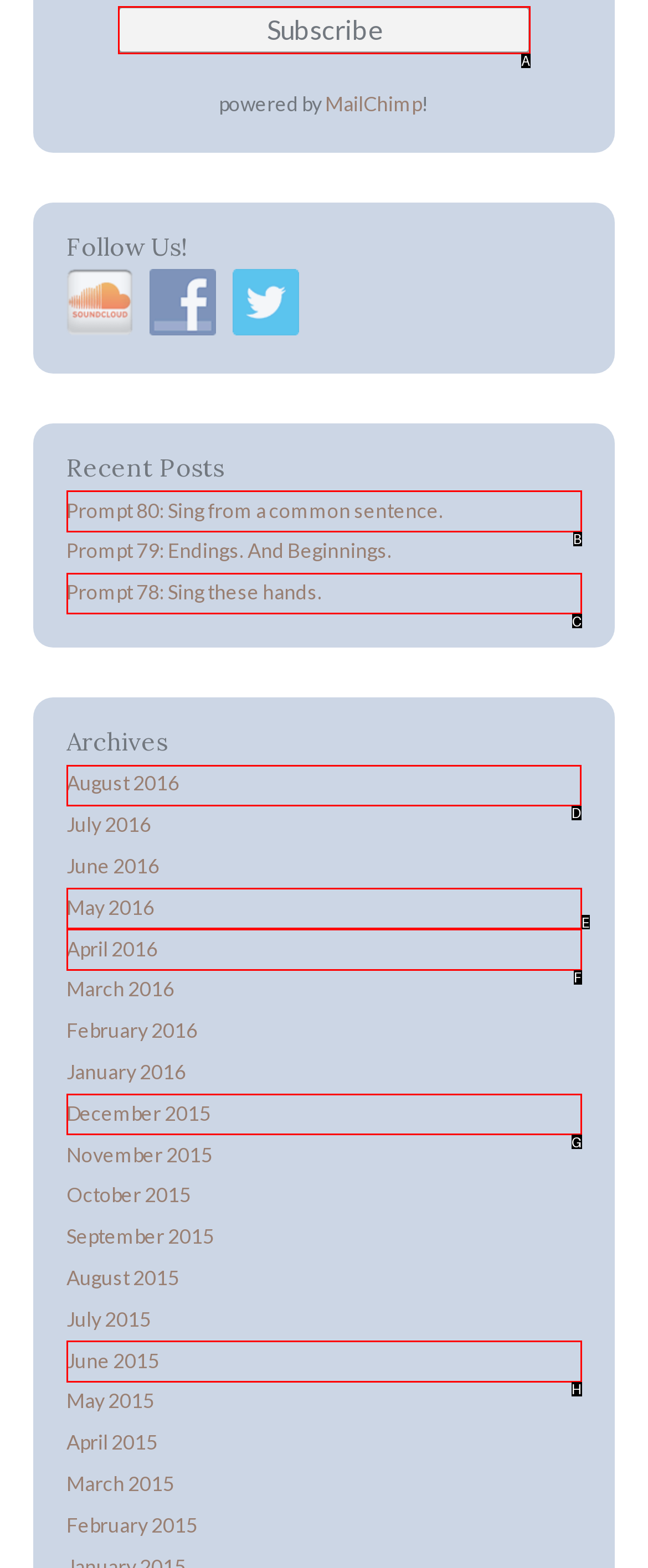Choose the HTML element that should be clicked to achieve this task: View archives from August 2016
Respond with the letter of the correct choice.

D